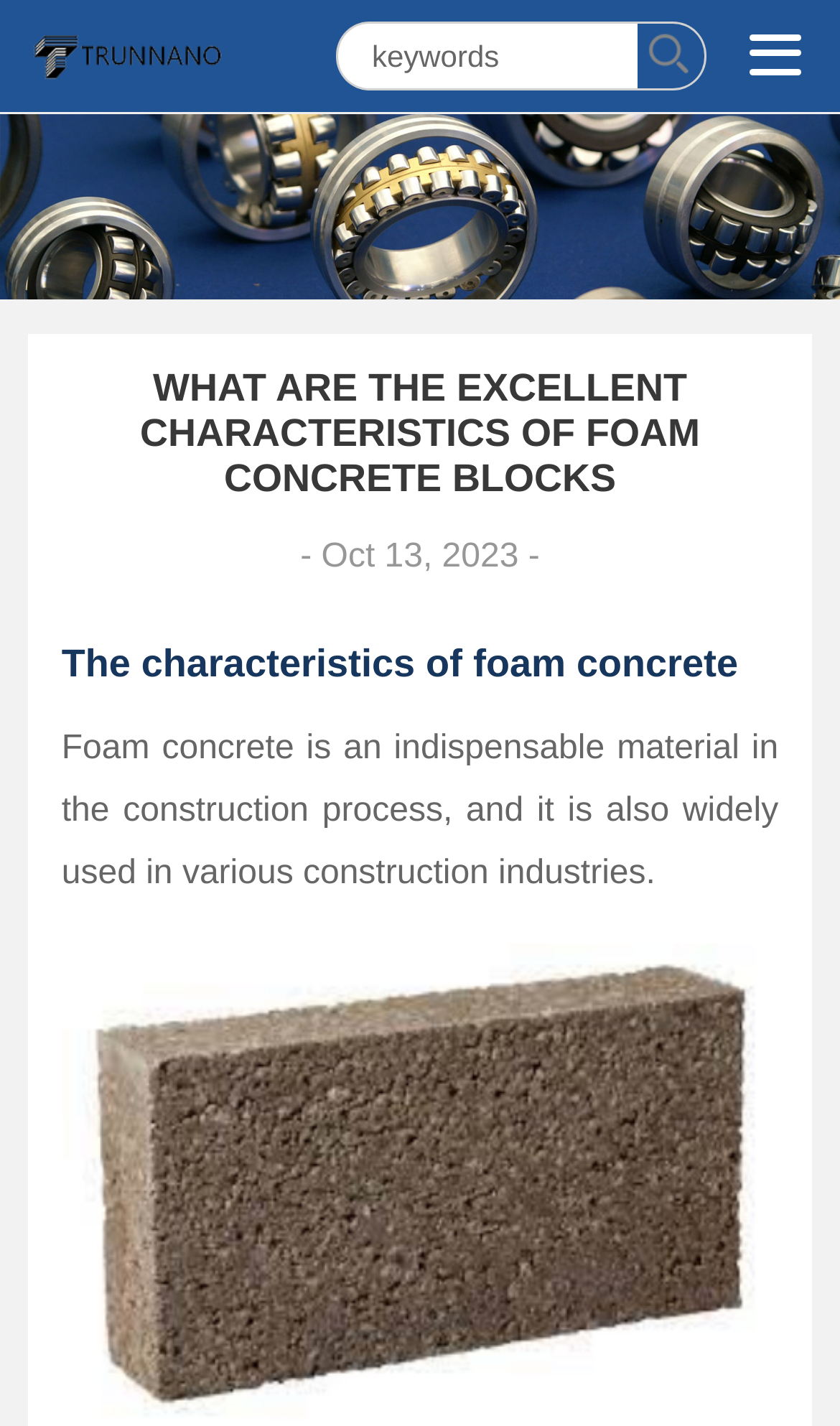Provide a comprehensive caption for the webpage.

The webpage appears to be a blog post discussing the characteristics of foam concrete blocks. At the top left corner, there is a link to a website, accompanied by a small image, which seems to be a logo or a banner. Next to it, there is a textbox with a label "keywords" and a button beside it.

Below these elements, there is a large image that spans the entire width of the page, likely a background image or a header image, with a caption "3D Printing Metal Powder". 

The main content of the page starts with a heading that reads "WHAT ARE THE EXCELLENT CHARACTERISTICS OF FOAM CONCRETE BLOCKS", which is centered near the top of the page. Below the heading, there is a date "Oct 13, 2023" and a subheading "The characteristics of foam concrete". 

The main article begins with a paragraph that summarizes the importance of foam concrete in the construction process and its widespread use in various construction industries. This text is positioned near the center of the page. 

At the bottom of the page, there is a large image that takes up most of the width, likely an illustration or a diagram related to foam concrete blocks.